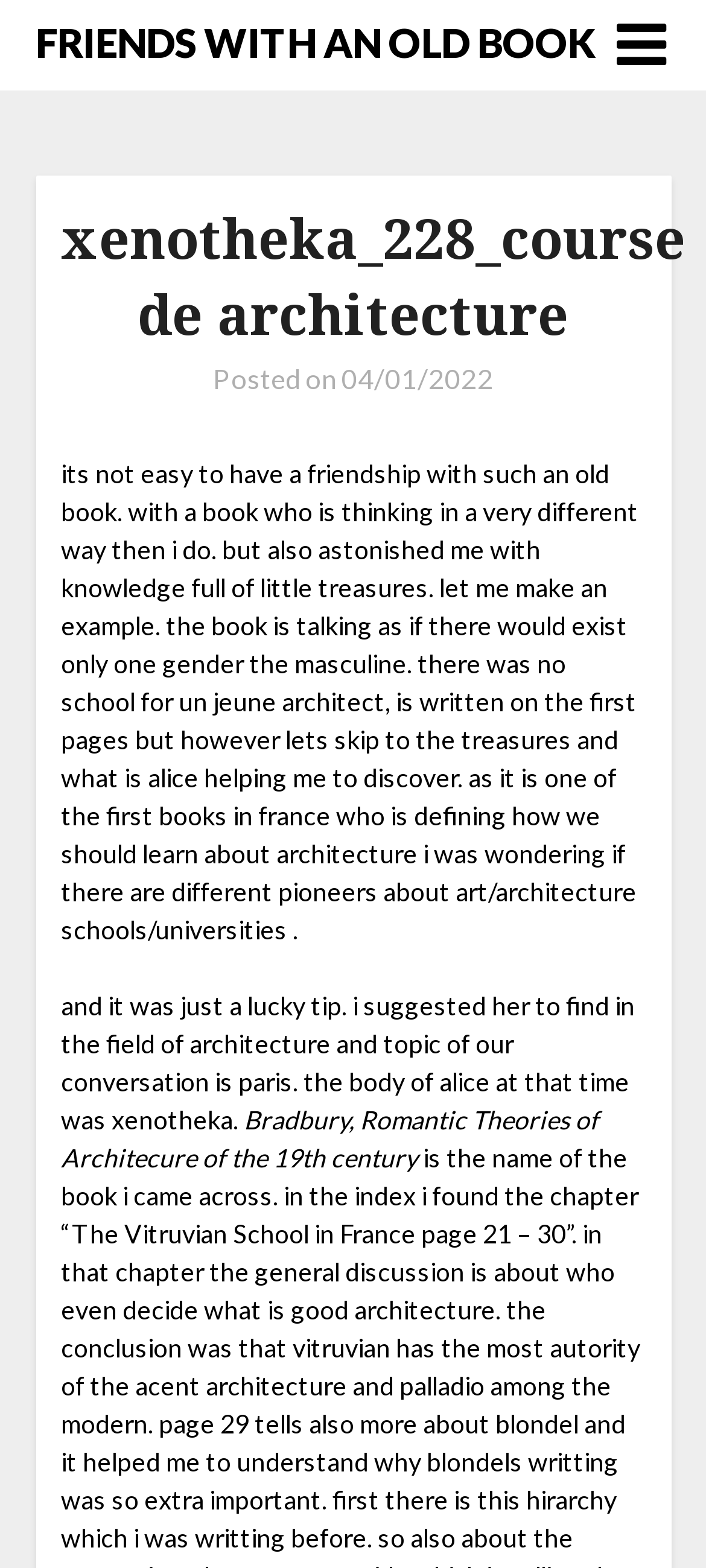Given the description FRIENDS WITH AN OLD BOOK, predict the bounding box coordinates of the UI element. Ensure the coordinates are in the format (top-left x, top-left y, bottom-right x, bottom-right y) and all values are between 0 and 1.

[0.05, 0.007, 0.842, 0.048]